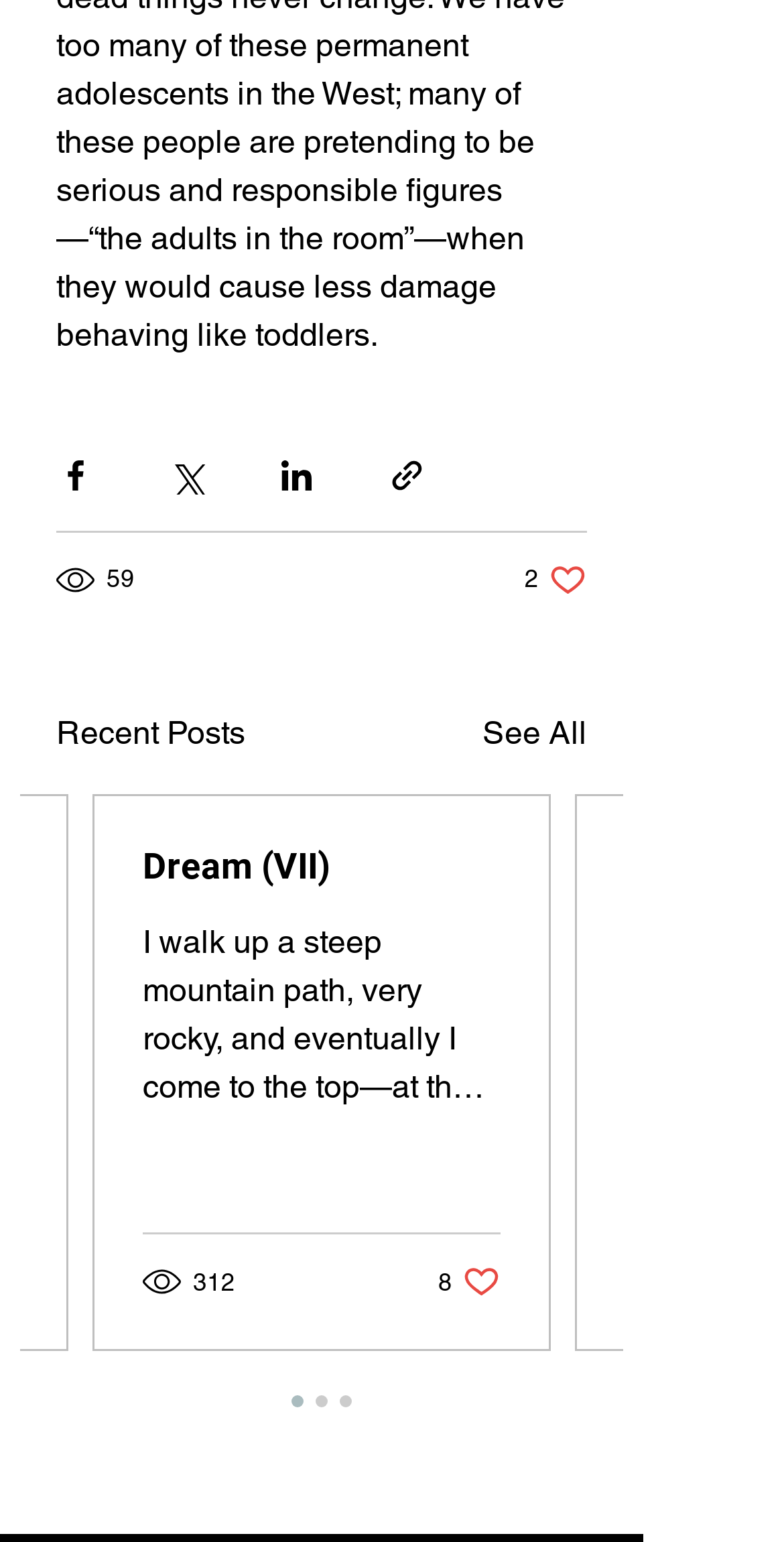Select the bounding box coordinates of the element I need to click to carry out the following instruction: "View recent posts".

[0.072, 0.46, 0.313, 0.491]